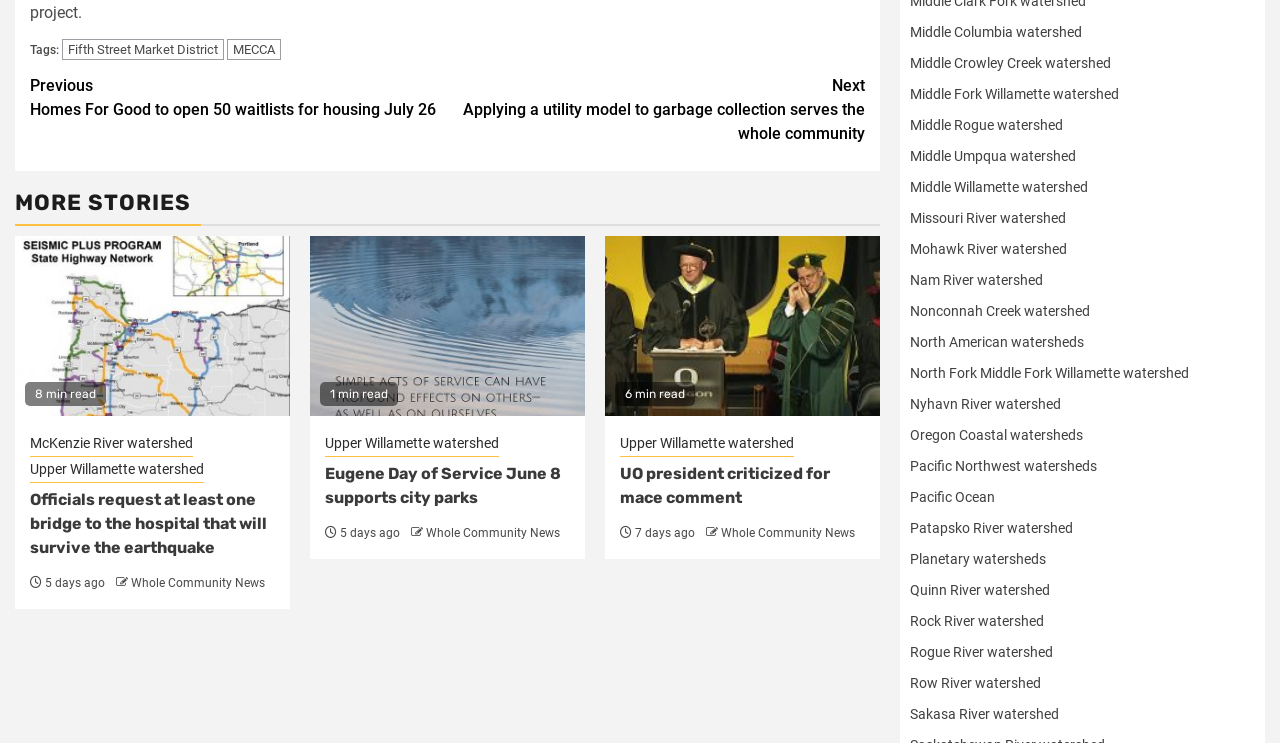Highlight the bounding box coordinates of the element you need to click to perform the following instruction: "Explore the 'Upper Willamette watershed' link."

[0.254, 0.583, 0.39, 0.616]